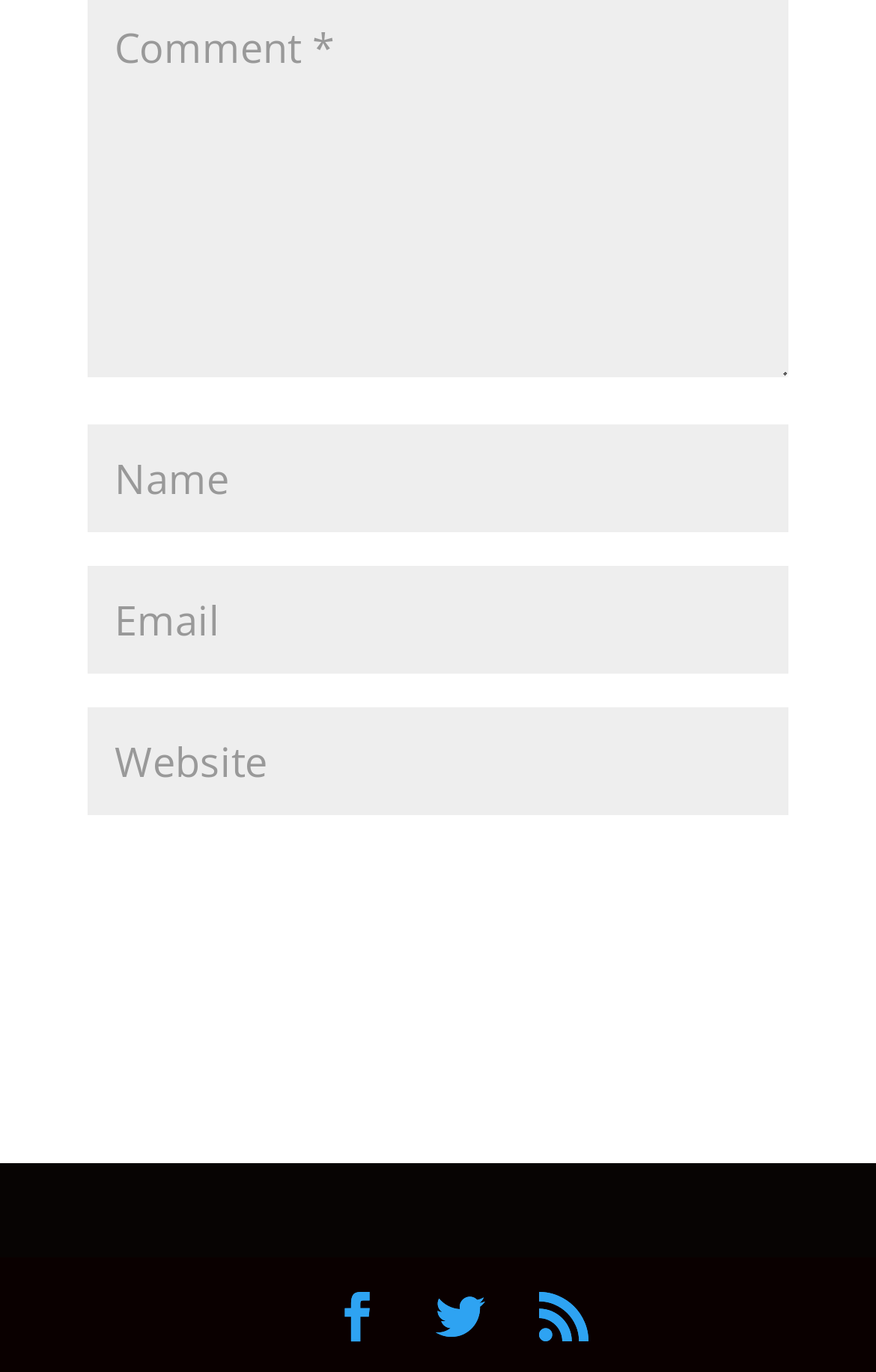Is the 'Comment' textbox required?
By examining the image, provide a one-word or phrase answer.

Yes